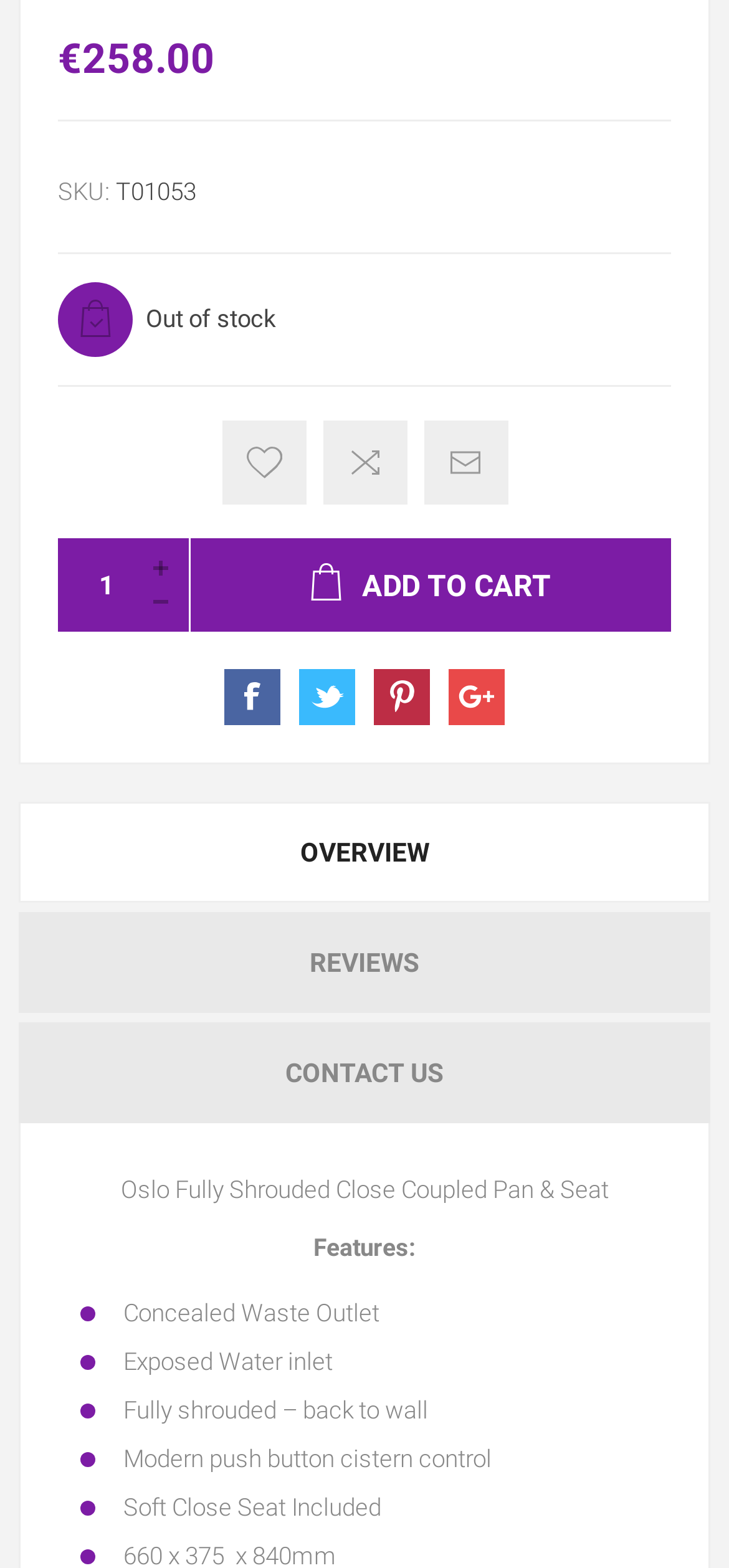Predict the bounding box coordinates of the area that should be clicked to accomplish the following instruction: "Share on Facebook". The bounding box coordinates should consist of four float numbers between 0 and 1, i.e., [left, top, right, bottom].

[0.308, 0.426, 0.385, 0.462]